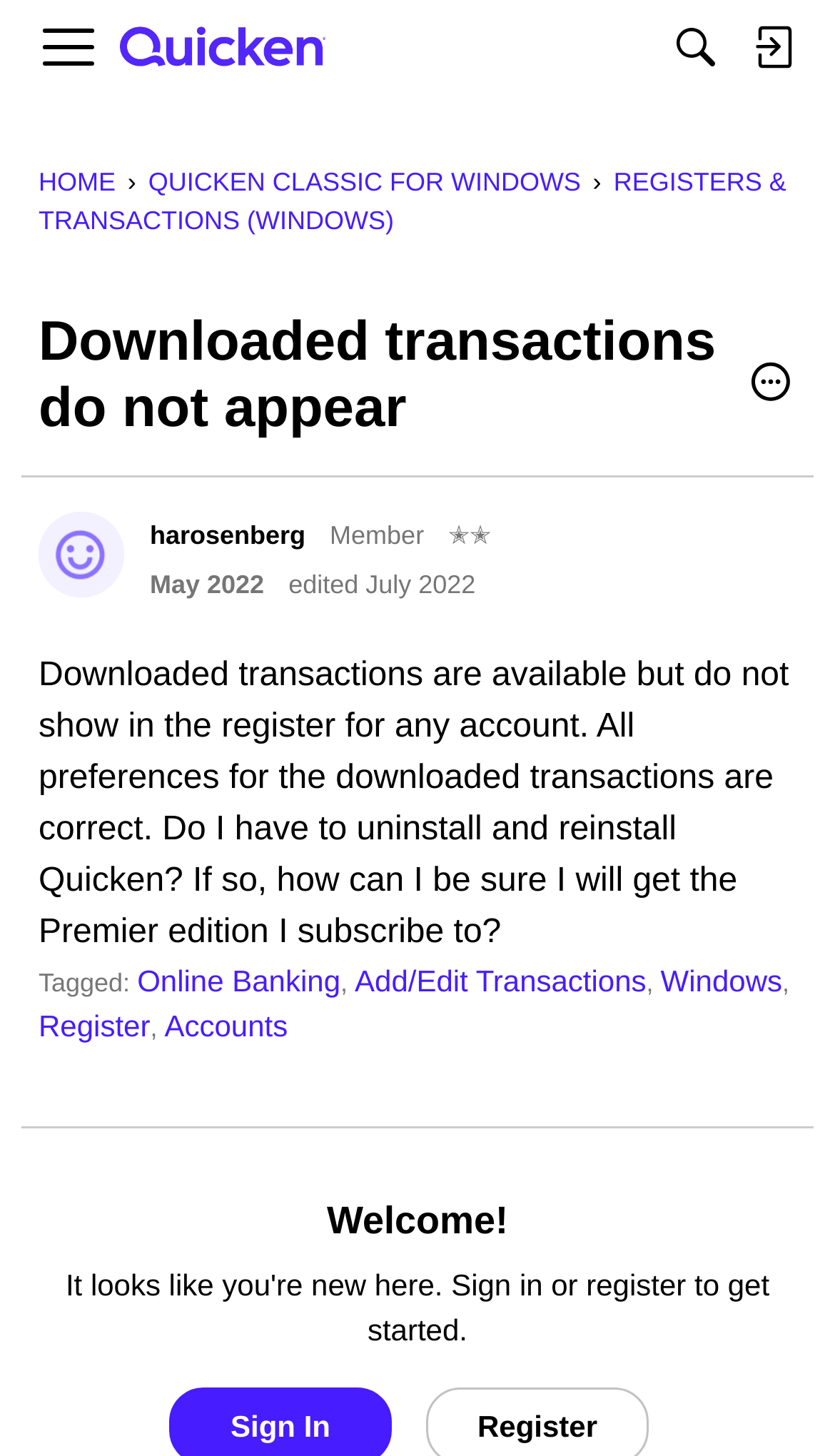Pinpoint the bounding box coordinates of the area that should be clicked to complete the following instruction: "Sign in to your account". The coordinates must be given as four float numbers between 0 and 1, i.e., [left, top, right, bottom].

[0.879, 0.0, 0.972, 0.065]